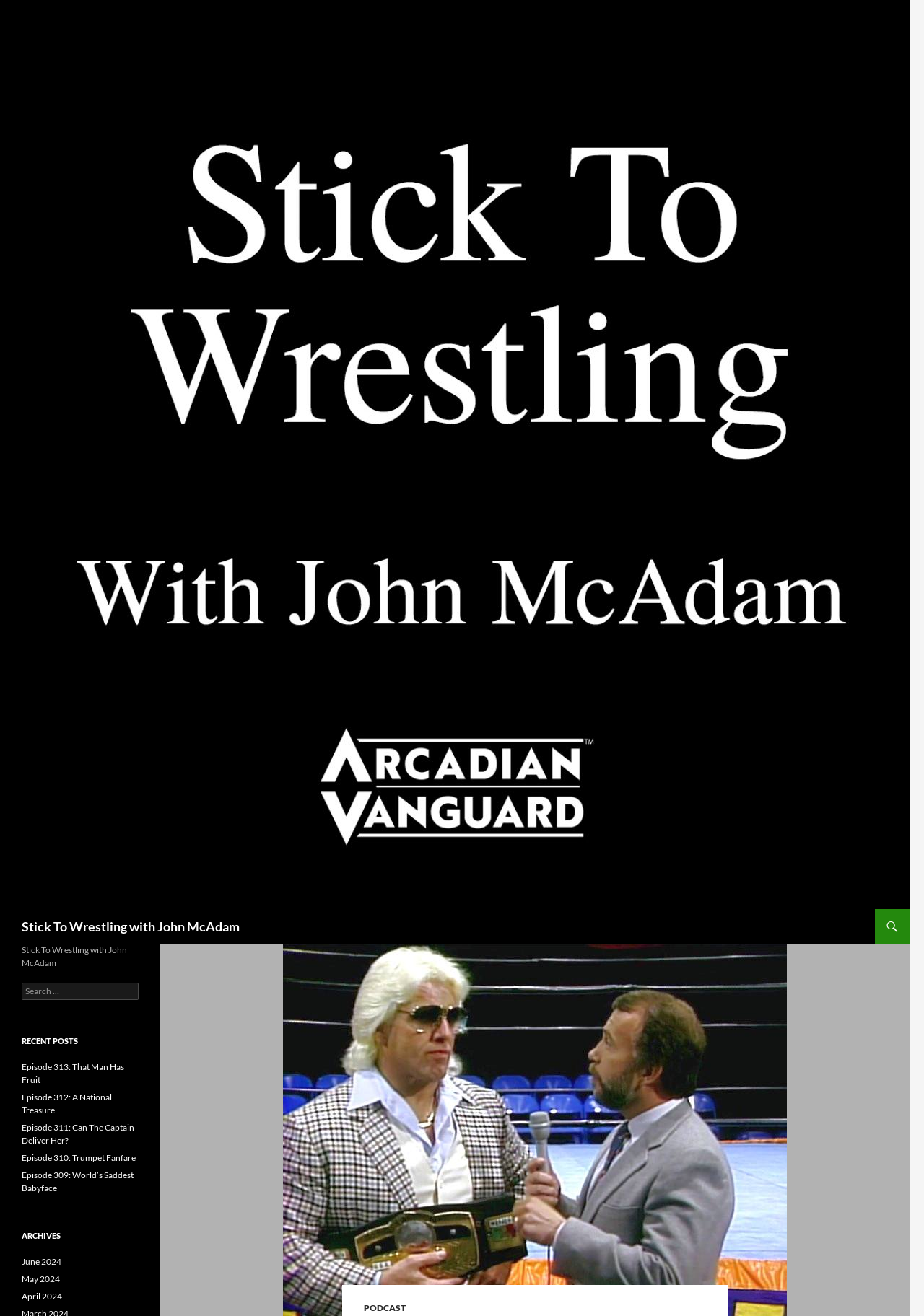Reply to the question with a single word or phrase:
How many months are listed in the archives section?

3